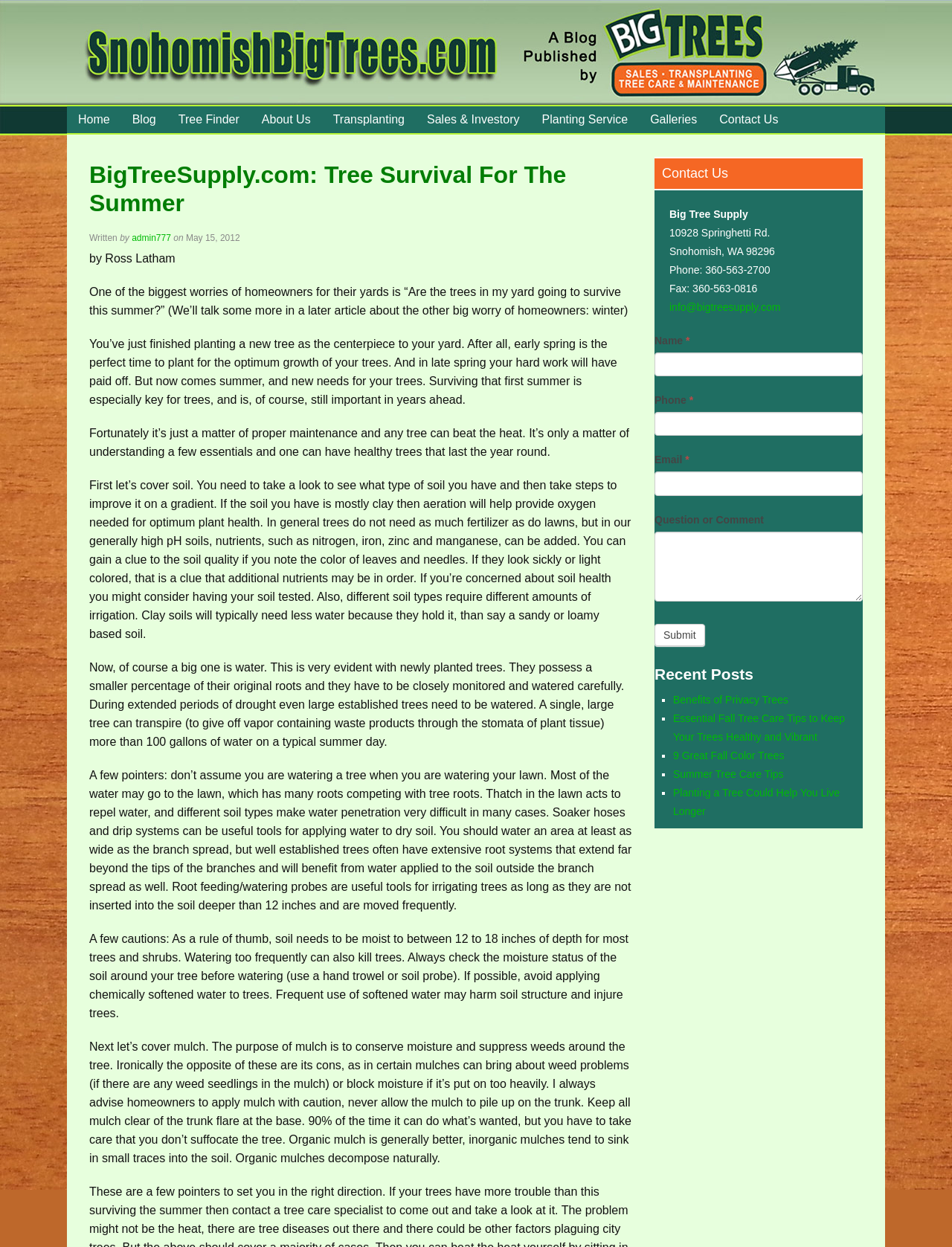Please identify the bounding box coordinates of the region to click in order to complete the task: "Read the 'Recent Posts' section". The coordinates must be four float numbers between 0 and 1, specified as [left, top, right, bottom].

[0.688, 0.533, 0.906, 0.548]